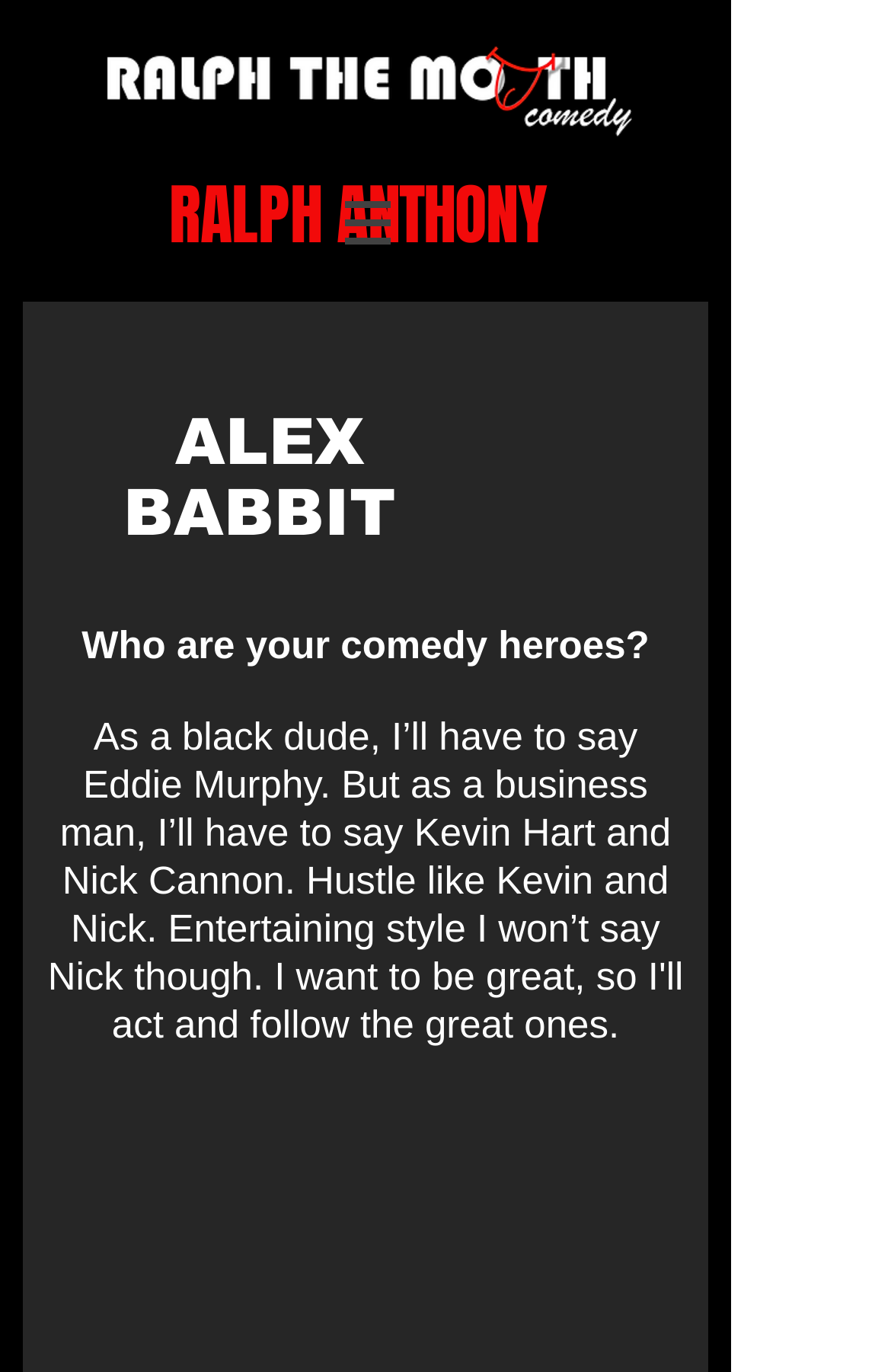Give a one-word or one-phrase response to the question:
What is the position of the navigation button?

top-right